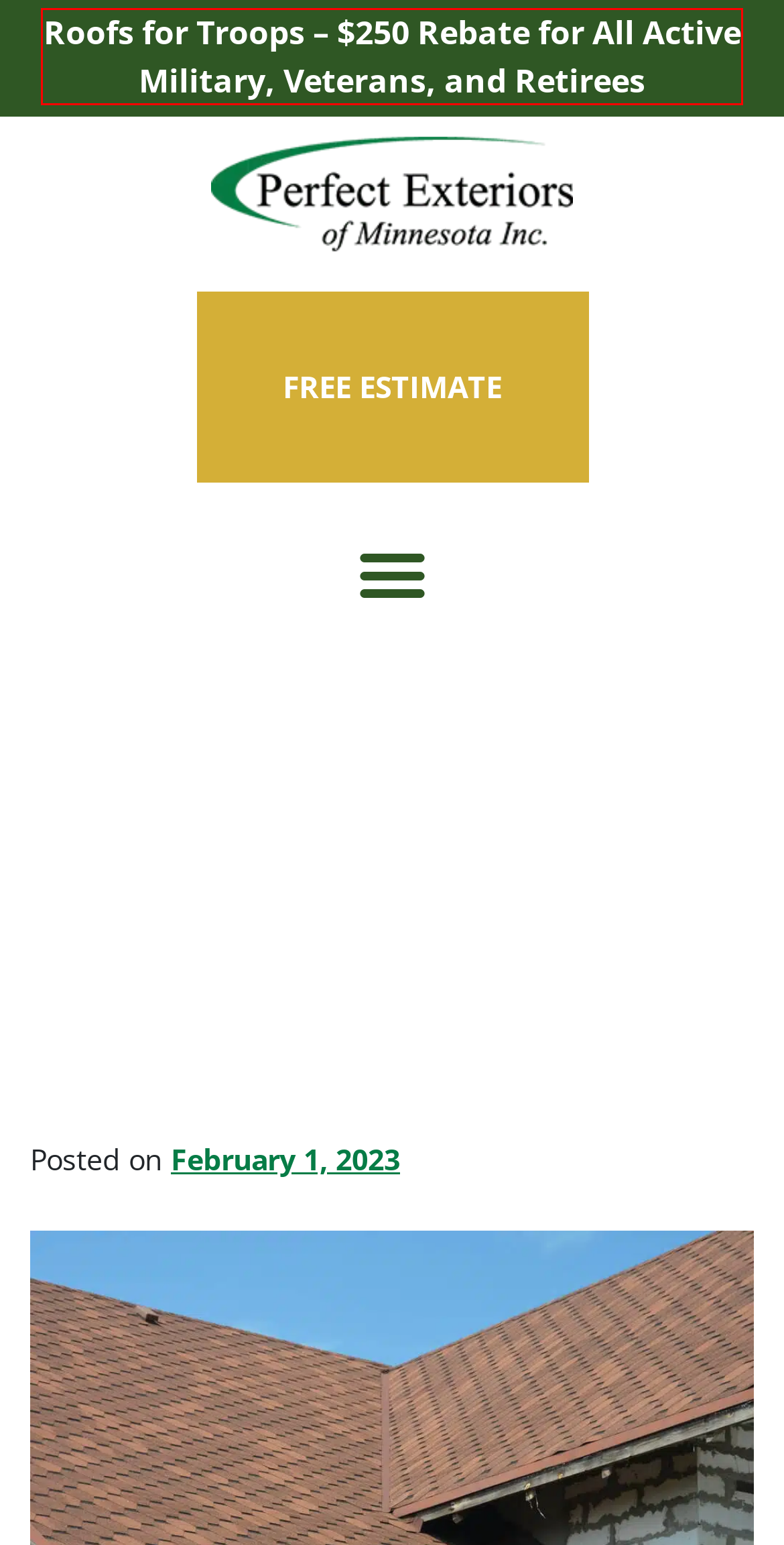You have a screenshot of a webpage with a red bounding box highlighting a UI element. Your task is to select the best webpage description that corresponds to the new webpage after clicking the element. Here are the descriptions:
A. FAQs - Perfect Exteriors
B. Home Window Replacement Services in Minneapolis - Perfect Exteriors
C. Exterior Remodeling Estimate | Perfect Exteriors of MN - Rogers, MN
D. How Often Should A Flat Roof Be Recoated? - Perfect Exteriors
E. Minneapolis Storm Damage Repair & Restoration | Perfect Exteriors
F. Minneapolis Metal Roof Contractor | Perfect Exteriors
G. Siding Contractors Minnesota - NW Metro Siding Installation | Perfect Exteriors of MN
H. How to Clean an Asphalt Shingle Roof - Perfect Exteriors

A